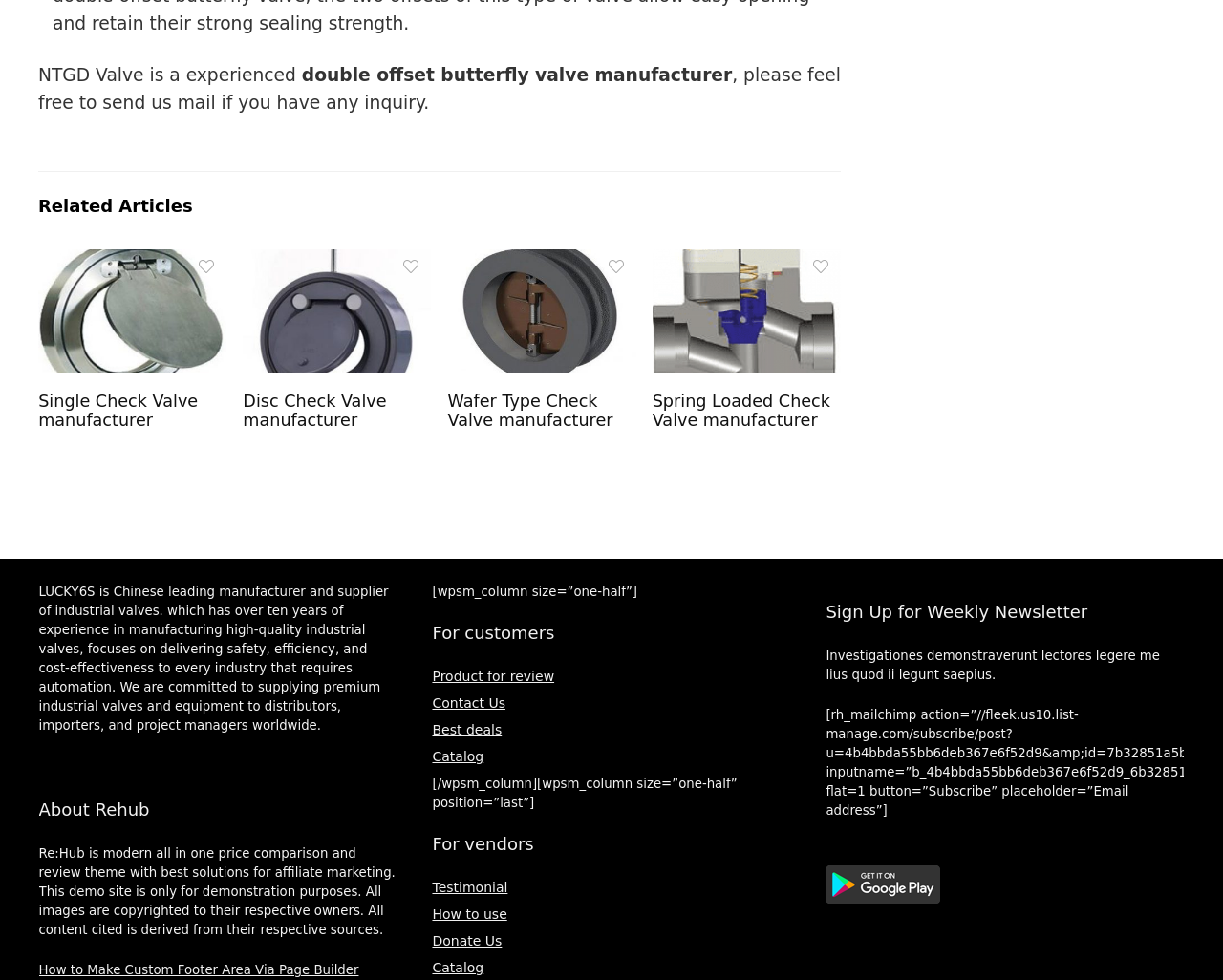Calculate the bounding box coordinates of the UI element given the description: "Catalog".

[0.353, 0.98, 0.395, 0.995]